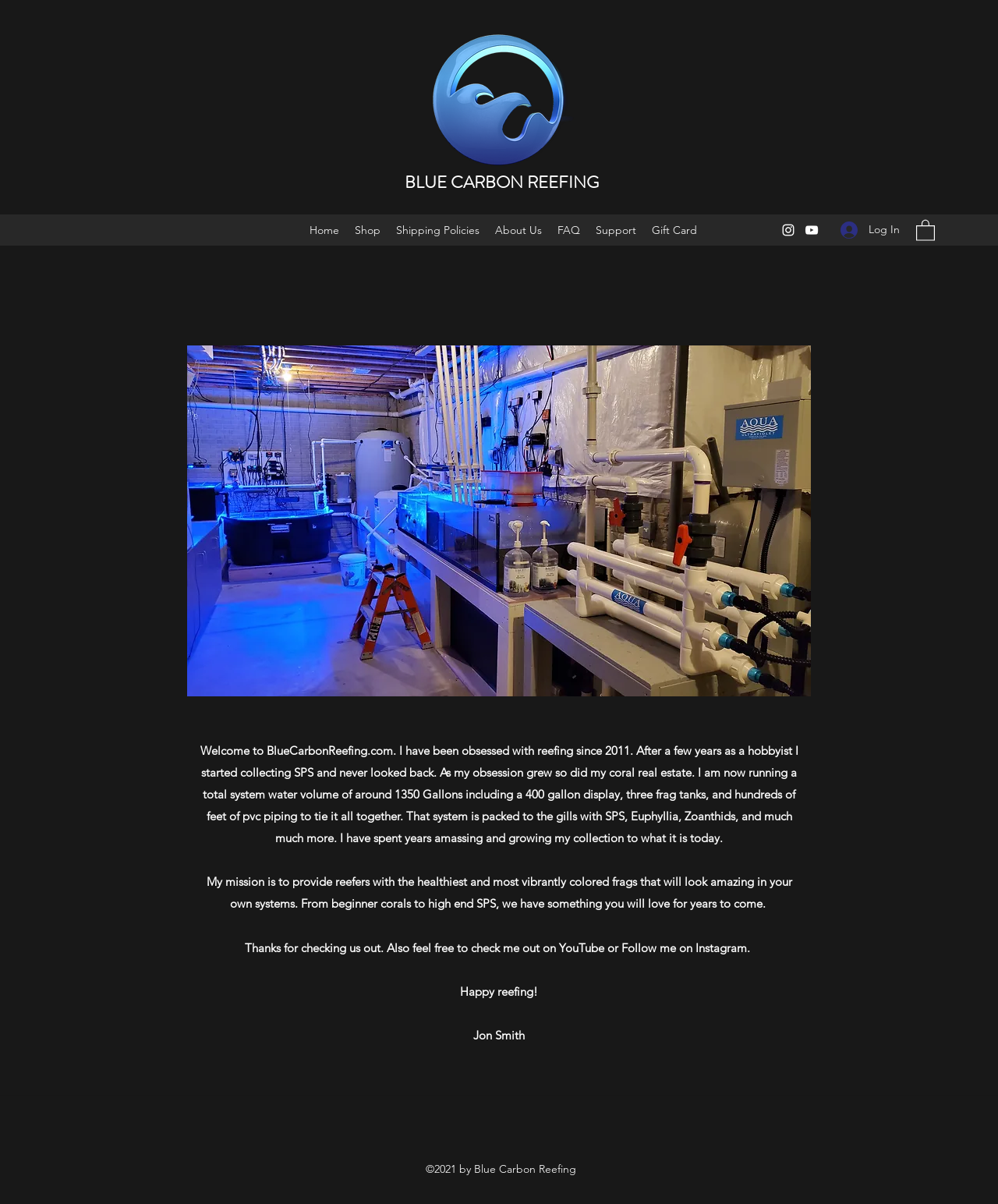Please give a concise answer to this question using a single word or phrase: 
What is the author's mission?

Provide healthy and vibrantly colored frags